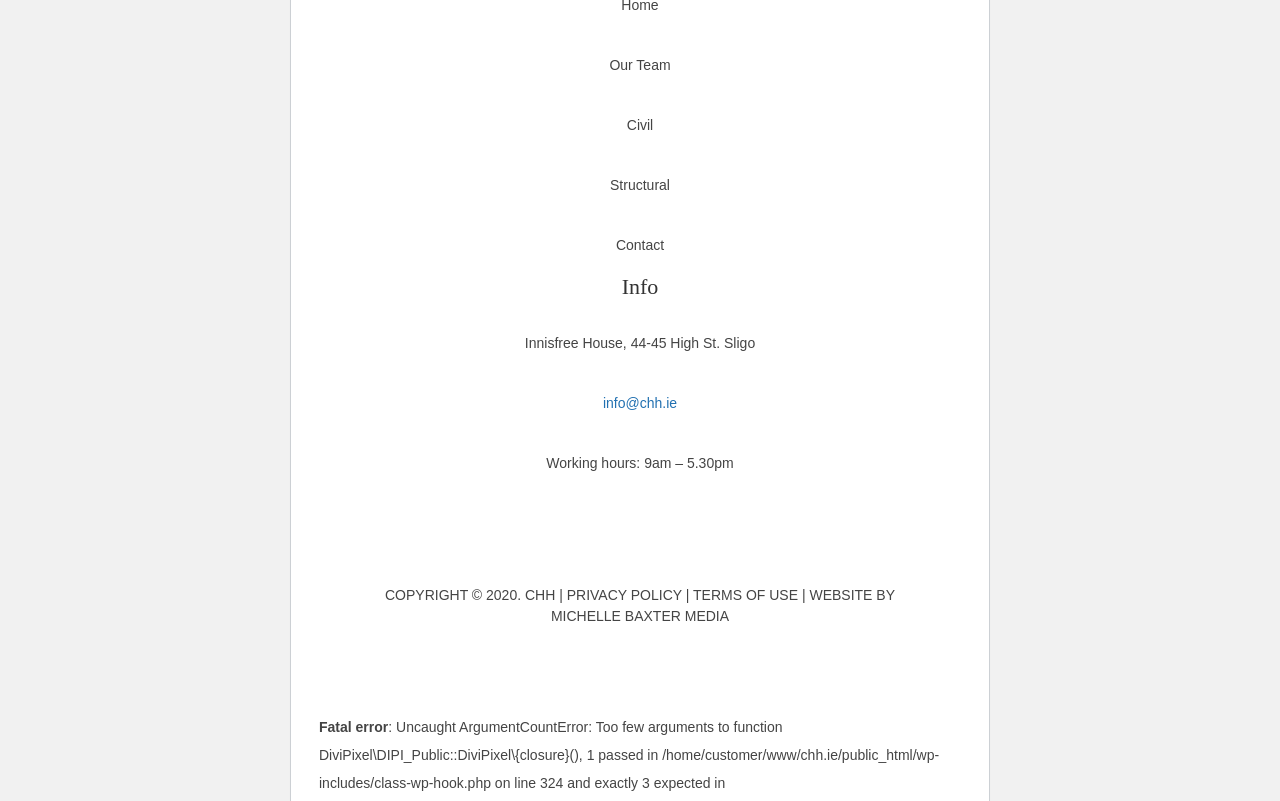What is the copyright year of the website?
Refer to the image and give a detailed response to the question.

I found the copyright year of the website by looking at the static text element that contains the copyright information, which is 'COPYRIGHT © 2020. CHH | PRIVACY POLICY | TERMS OF USE | WEBSITE BY MICHELLE BAXTER MEDIA'. The year mentioned in this text is 2020.